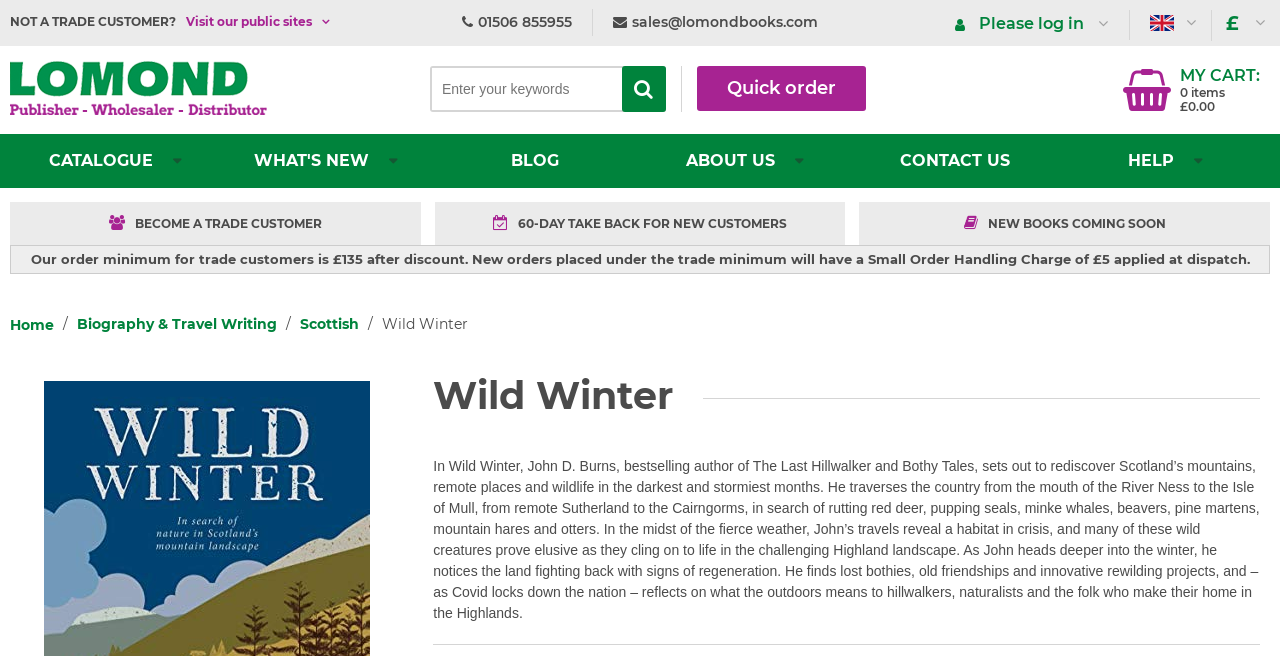Provide an in-depth caption for the webpage.

The webpage appears to be a book description page, specifically for the book "Wild Winter" by John D. Burns. At the top of the page, there is a navigation section with links to various parts of the website, including "Visit our public sites", "Lomond Books Ltd", and "MY CART". There is also a search bar with a textbox and a button.

Below the navigation section, there is a promotional section with links to "BECOME A TRADE CUSTOMER", "60-DAY TAKE BACK FOR NEW CUSTOMERS", and "NEW BOOKS COMING SOON". 

The main content of the page is divided into two sections. The left section has a heading "Wild Winter" and a brief description of the book, which is about the author's journey to rediscover Scotland's mountains, remote places, and wildlife during the winter months. The right section has a table of contents with links to various categories, including "Biography & Travel Writing" and "Scottish".

At the bottom of the page, there is a section with a longer description of the book, which provides more details about the author's travels and the themes of the book. The description is divided into paragraphs and includes information about the author's experiences with wildlife, the challenges of the Highland landscape, and the importance of the outdoors.

Throughout the page, there are several images, including a flag icon for "English" and a logo for "Lomond Books Ltd". There are also several links to other parts of the website, including "Home", "BLOG", and "CONTACT US".